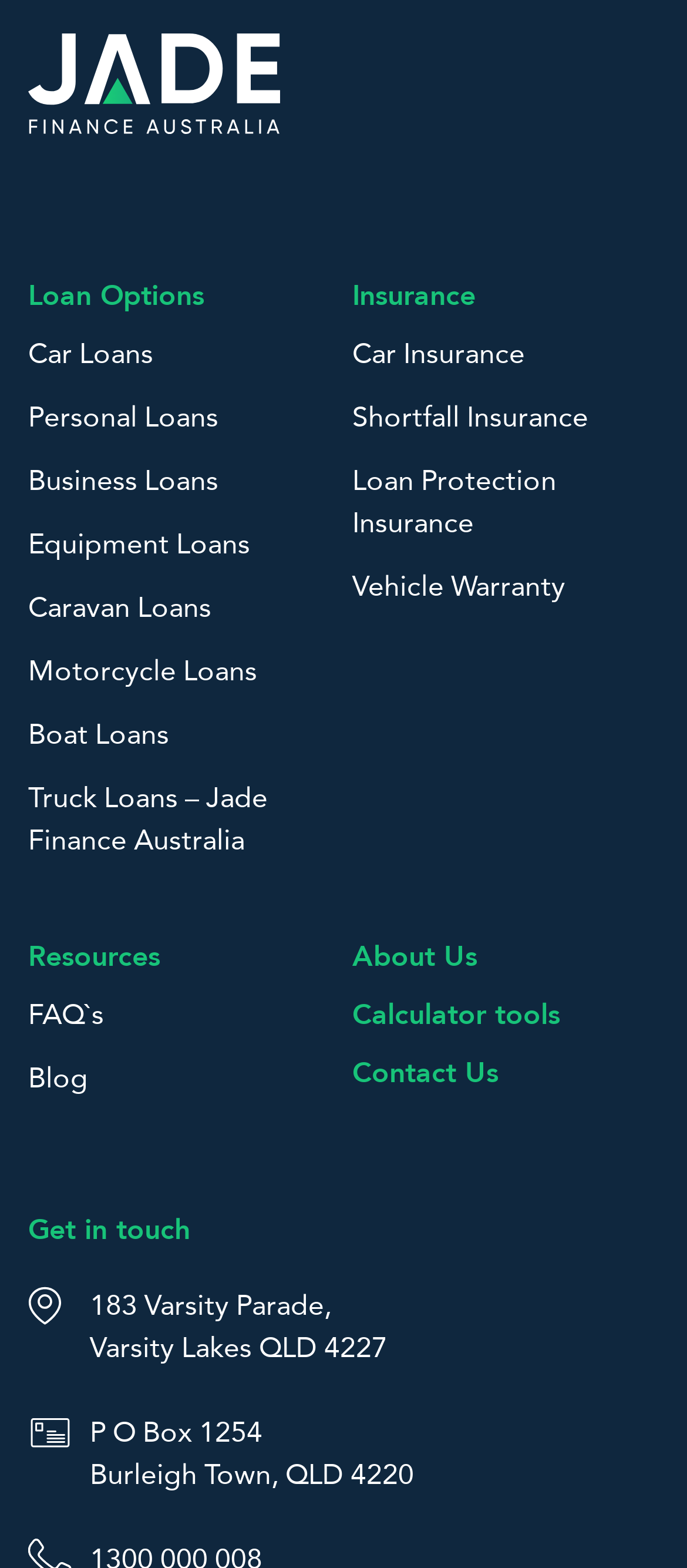Where is Jade Finance Australia located?
From the screenshot, supply a one-word or short-phrase answer.

Varsity Lakes QLD 4227